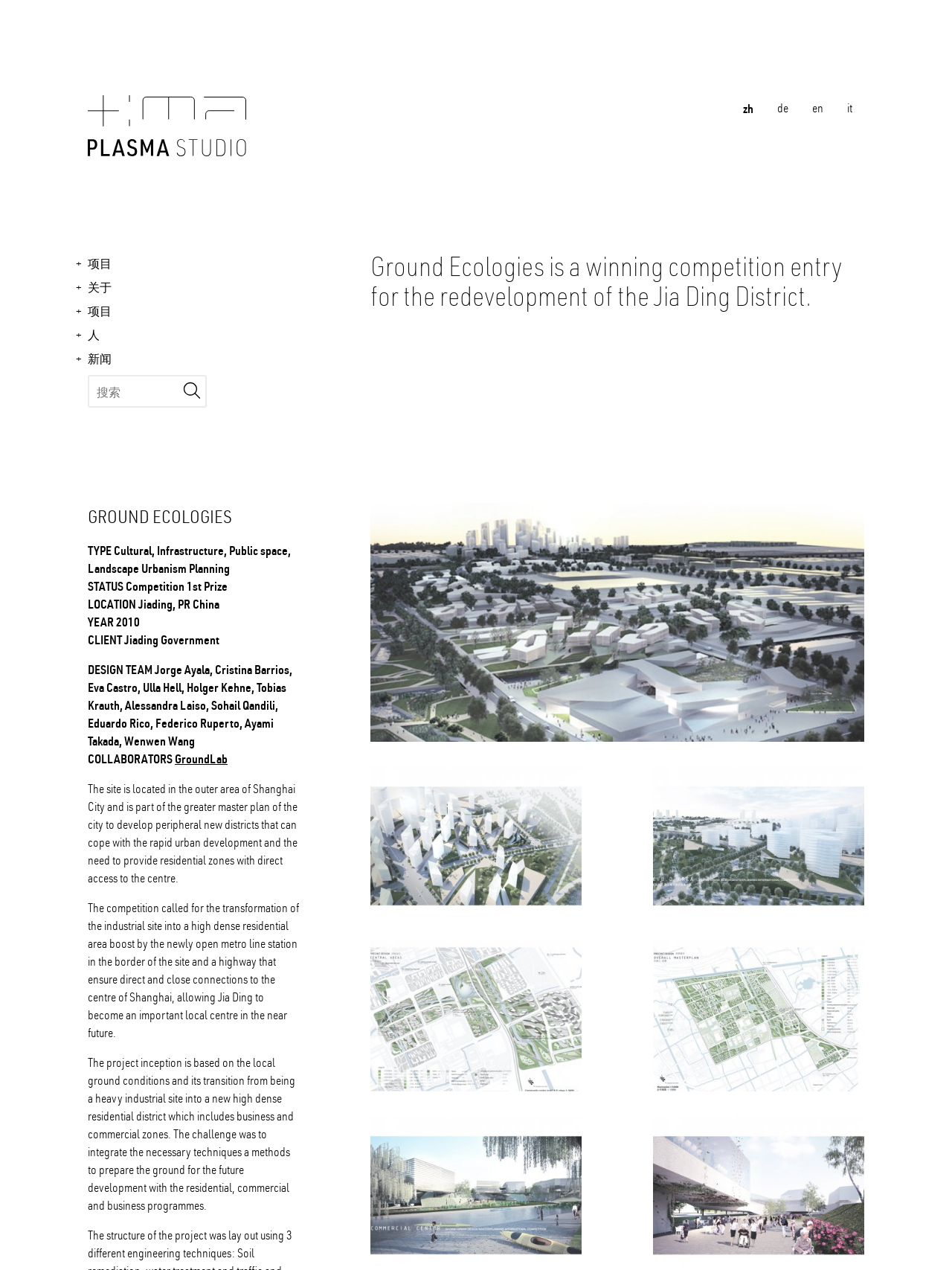Locate the bounding box coordinates of the clickable area to execute the instruction: "Learn more about the design team". Provide the coordinates as four float numbers between 0 and 1, represented as [left, top, right, bottom].

[0.092, 0.521, 0.307, 0.59]